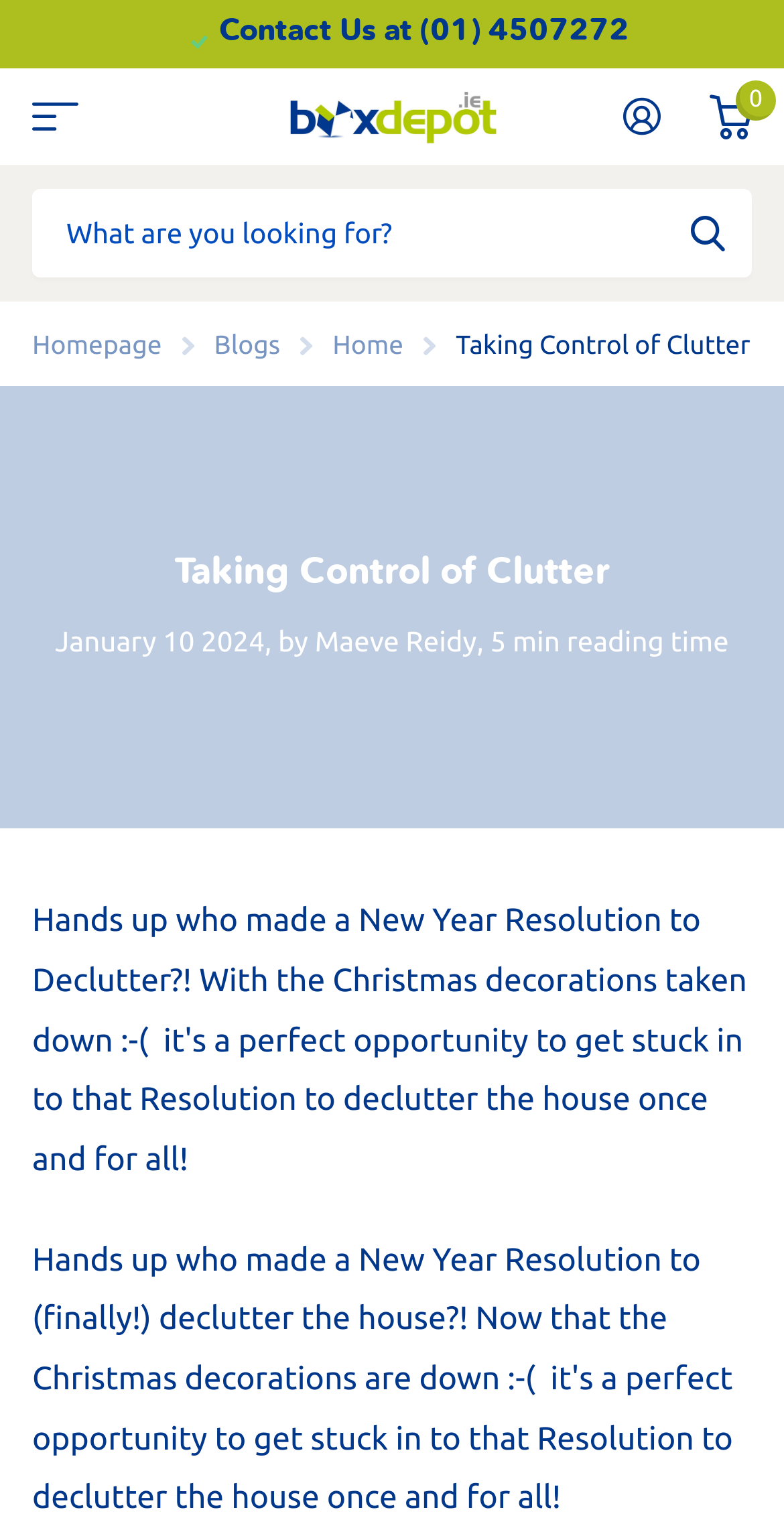Explain the features and main sections of the webpage comprehensively.

This webpage is about taking control of clutter, with a focus on decluttering and organizing homes and offices. At the top left, there is a contact information section with a heading "Contact Us at (01) 4507272" and a link to the phone number. Next to it, on the top center, is the Box Depot logo, which is an image. 

On the top right, there is a search bar with a search button labeled "Zoeken". Below the search bar, there are three links: "Sign in", "Winkelwagen", and a breadcrumb navigation section with links to "Homepage", "Blogs", "Home", and the current page "Taking Control of Clutter". 

The main content of the webpage is an article with a heading "Taking Control of Clutter" at the top. Below the heading, there is a timestamp "January 10 2024" and a text indicating the author and reading time, "by Maeve Reidy, 5 min reading time". The article's content is not explicitly described in the accessibility tree, but it likely discusses tips and strategies for decluttering and organizing.